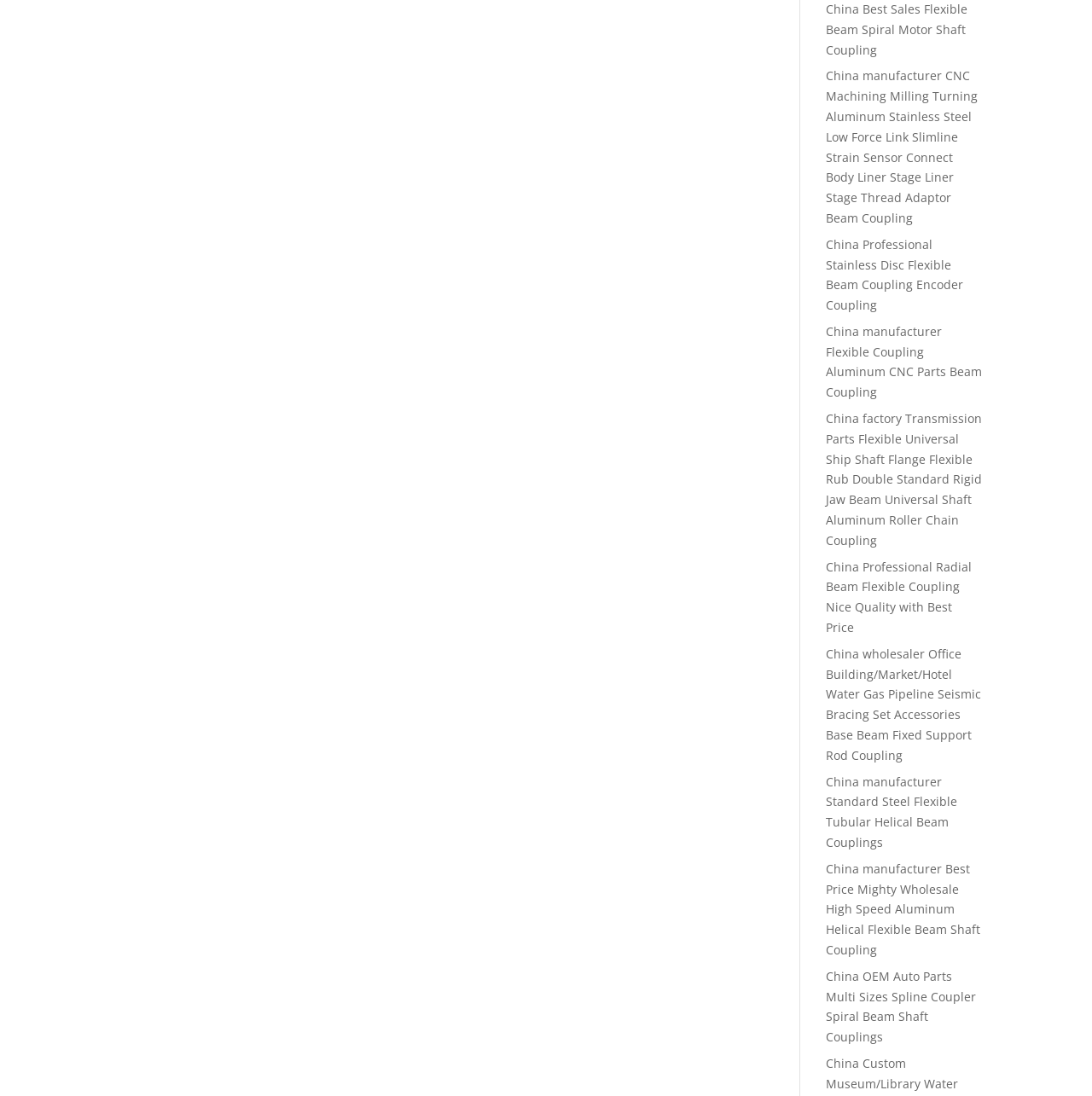Kindly provide the bounding box coordinates of the section you need to click on to fulfill the given instruction: "Learn about China factory Transmission Parts Flexible Universal Ship Shaft Flange Flexible Rub Double Standard Rigid Jaw Beam Universal Shaft Aluminum Roller Chain Coupling".

[0.756, 0.374, 0.899, 0.5]